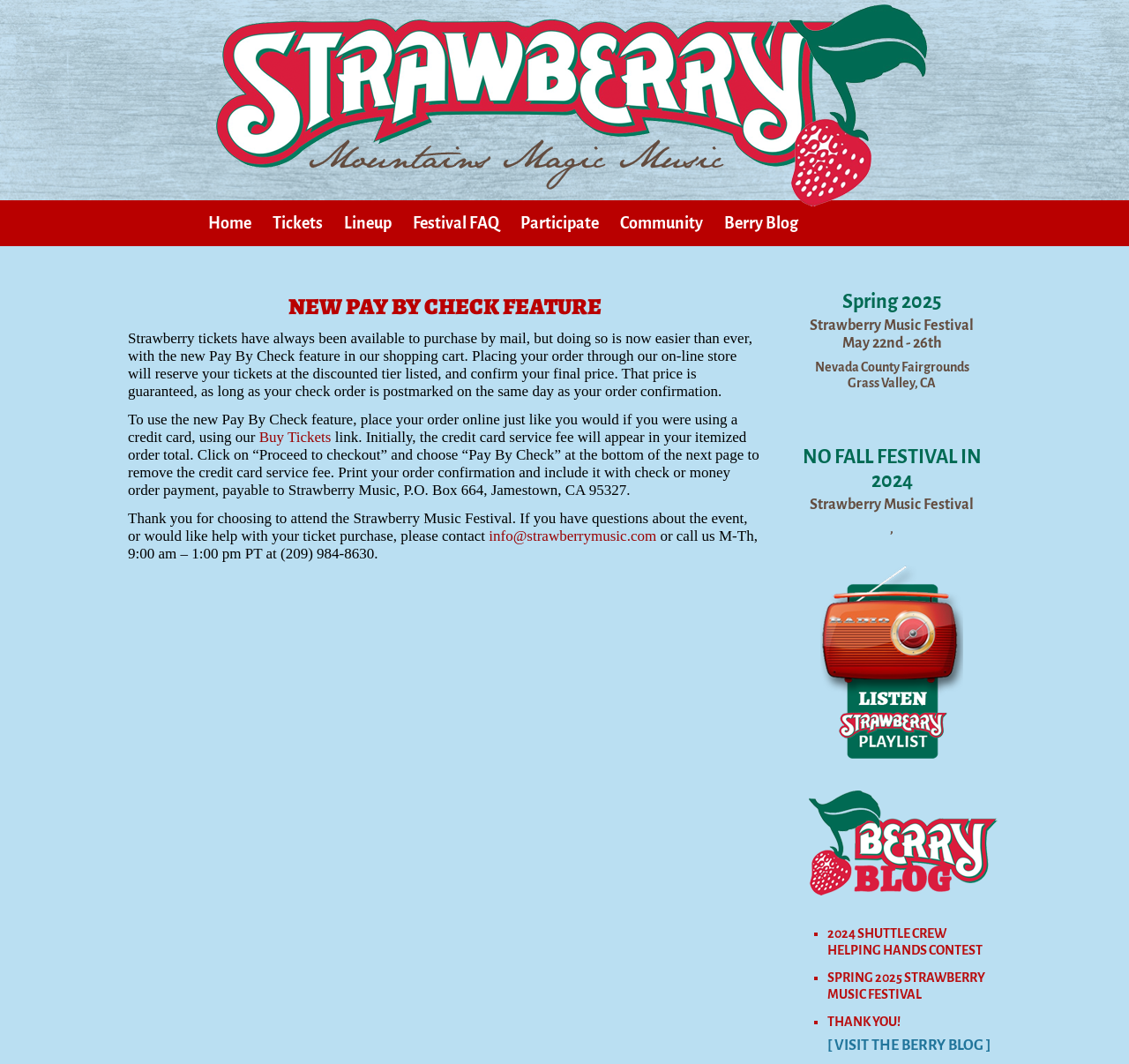What is the new feature in the shopping cart?
Using the image as a reference, answer the question in detail.

The new feature in the shopping cart is the Pay By Check feature, which allows users to purchase tickets by mail and reserve their tickets at the discounted tier listed, with the final price guaranteed as long as the check order is postmarked on the same day as the order confirmation.